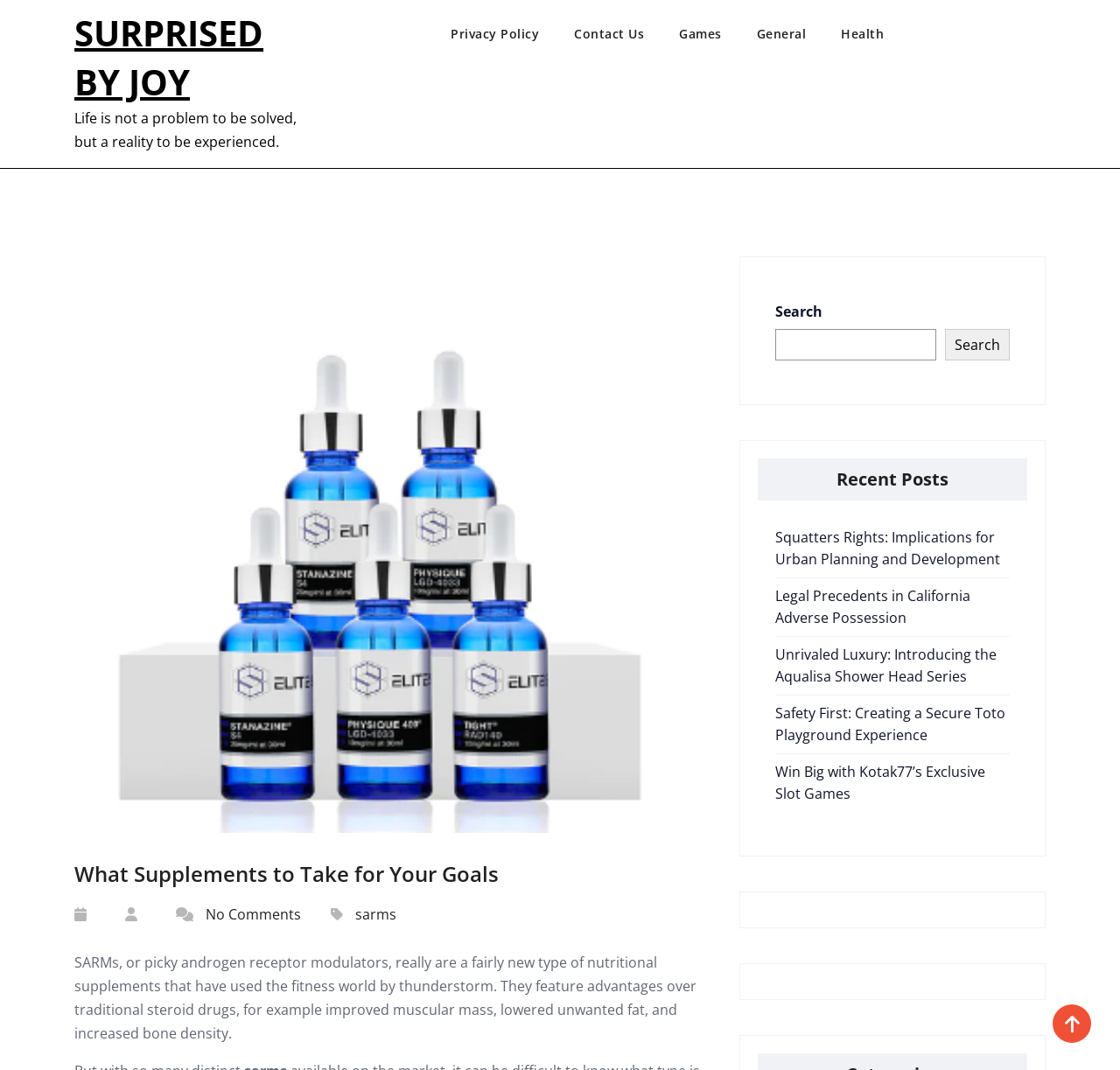Identify the bounding box coordinates necessary to click and complete the given instruction: "Learn more about SARMs".

[0.317, 0.846, 0.354, 0.864]